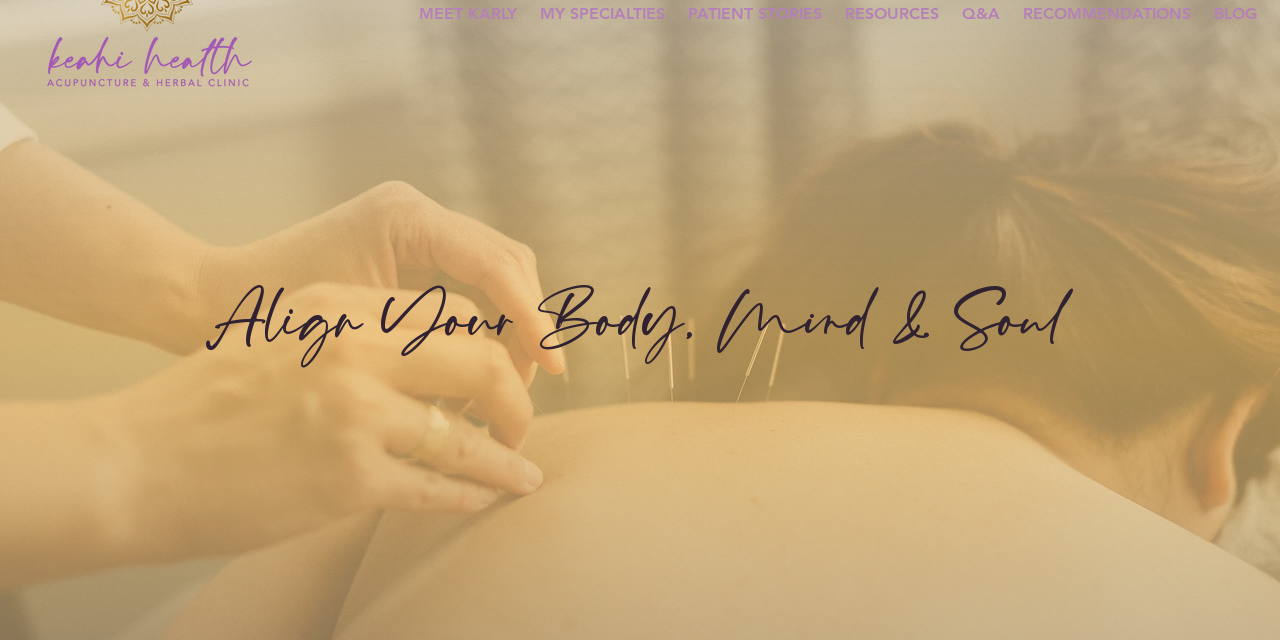What is the focus of the practitioner?
Based on the image, respond with a single word or phrase.

Alignment and healing